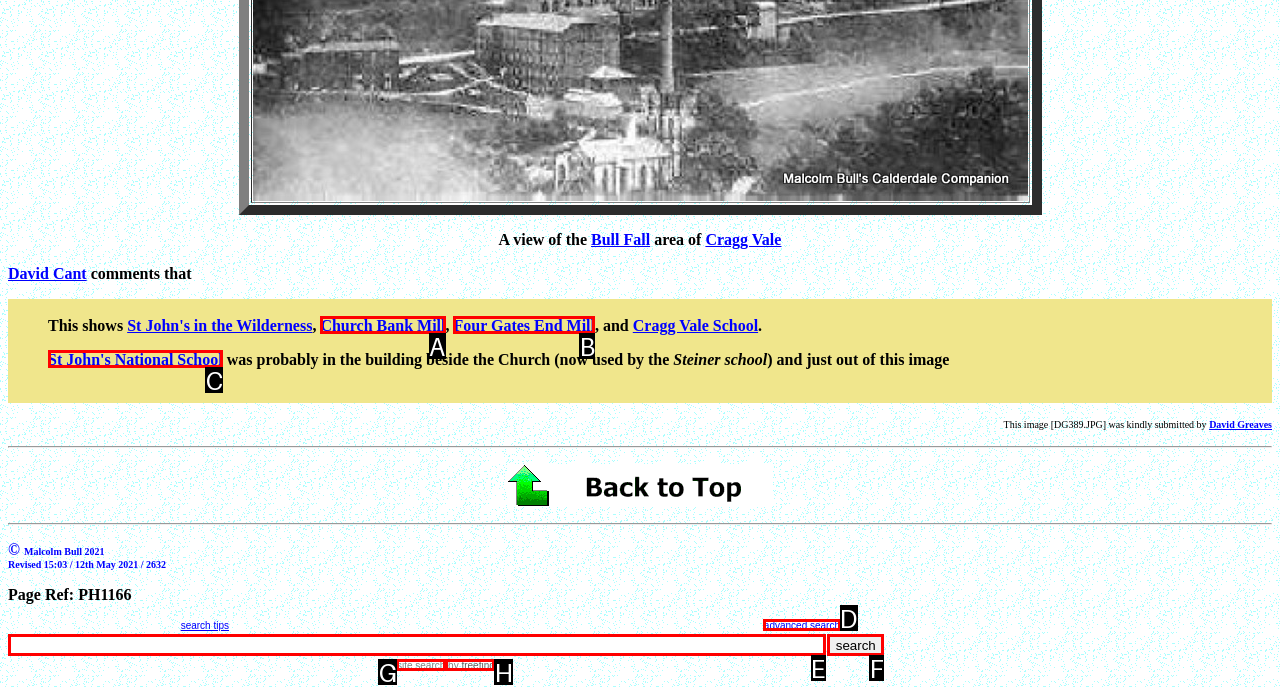From the provided options, which letter corresponds to the element described as: site search
Answer with the letter only.

G